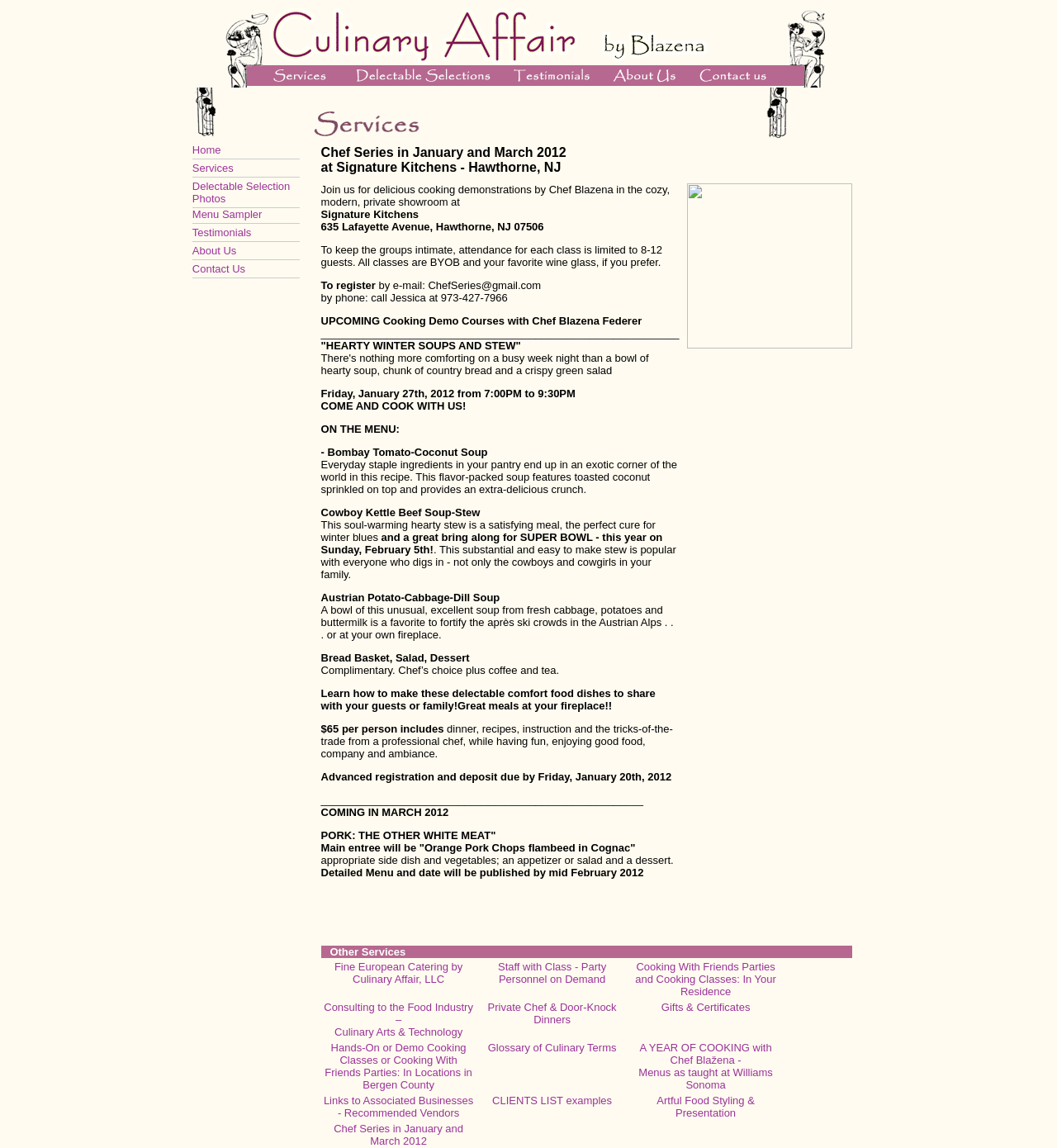Give a detailed overview of the webpage's appearance and contents.

The webpage is titled "Culinary Affair!" and features a layout table with multiple rows and columns. At the top, there is a row with five table cells, each containing a link and an image. The links are labeled "services", "selections", "Testimonials", "about us", and "Contactus", respectively. These elements are positioned horizontally, with "services" on the left and "Contactus" on the right.

Below this row, there is a table with multiple rows and columns. Each row contains two grid cells, with an image in each cell. There are a total of 14 rows, with 28 images in total. The images are positioned in a grid-like structure, with two images per row.

In the middle of the table, there are two links: "Home" and "Services". These links are positioned vertically, with "Home" above "Services".

The overall structure of the webpage is organized, with clear divisions between the different sections. The use of images and links creates a visually appealing layout that is easy to navigate.